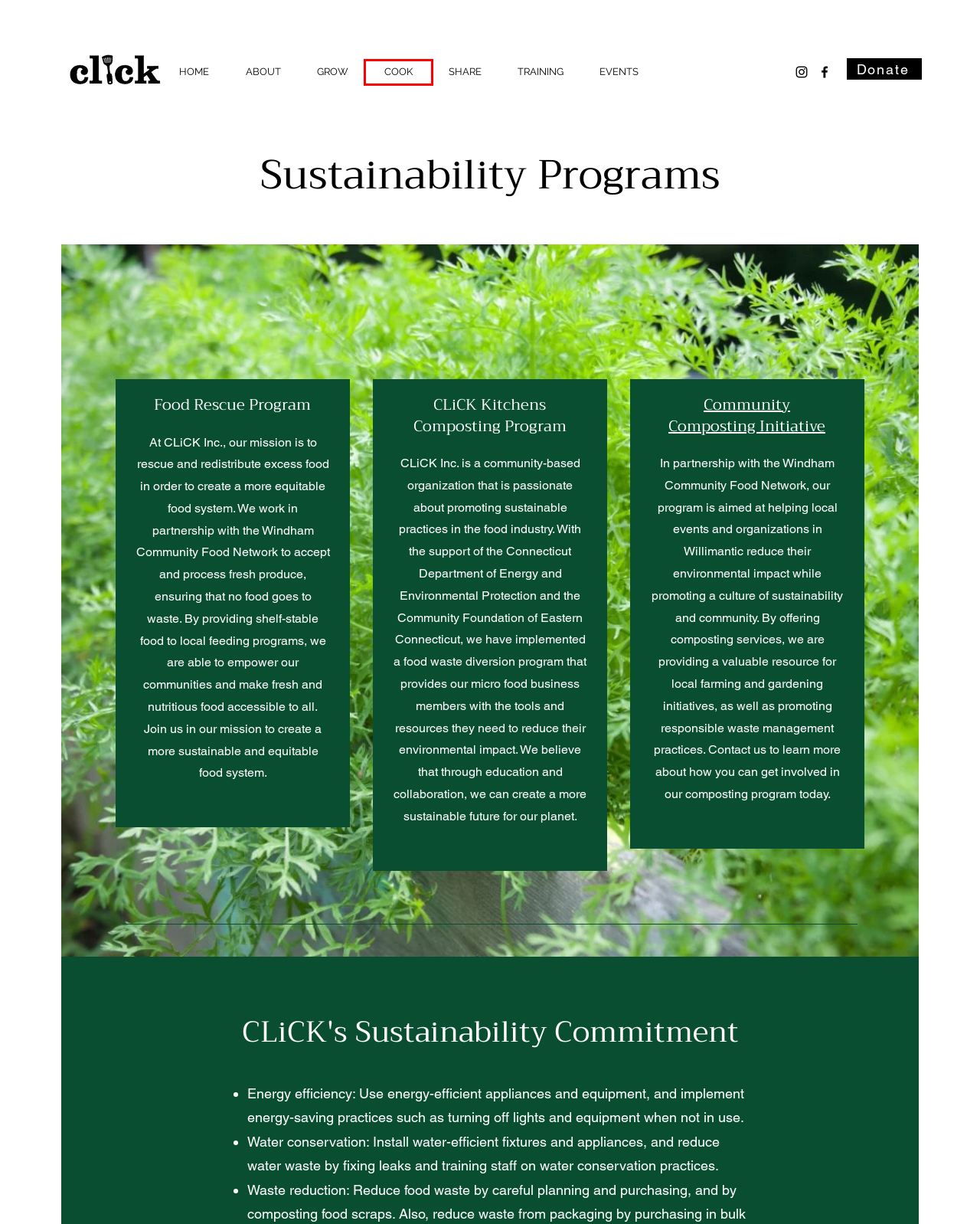Look at the screenshot of a webpage, where a red bounding box highlights an element. Select the best description that matches the new webpage after clicking the highlighted element. Here are the candidates:
A. CLiCK Inc | Food Hub | 41 Club Rd, Windham, CT, USA
B. SHARE | Click Inc
C. EVENTS | Click Inc
D. COOK | Click Inc
E. CLiCK Inc - Support CLiCK
F. ABOUT | Click Inc
G. Waste Not | WCFN
H. TRAINING | Click Inc

D